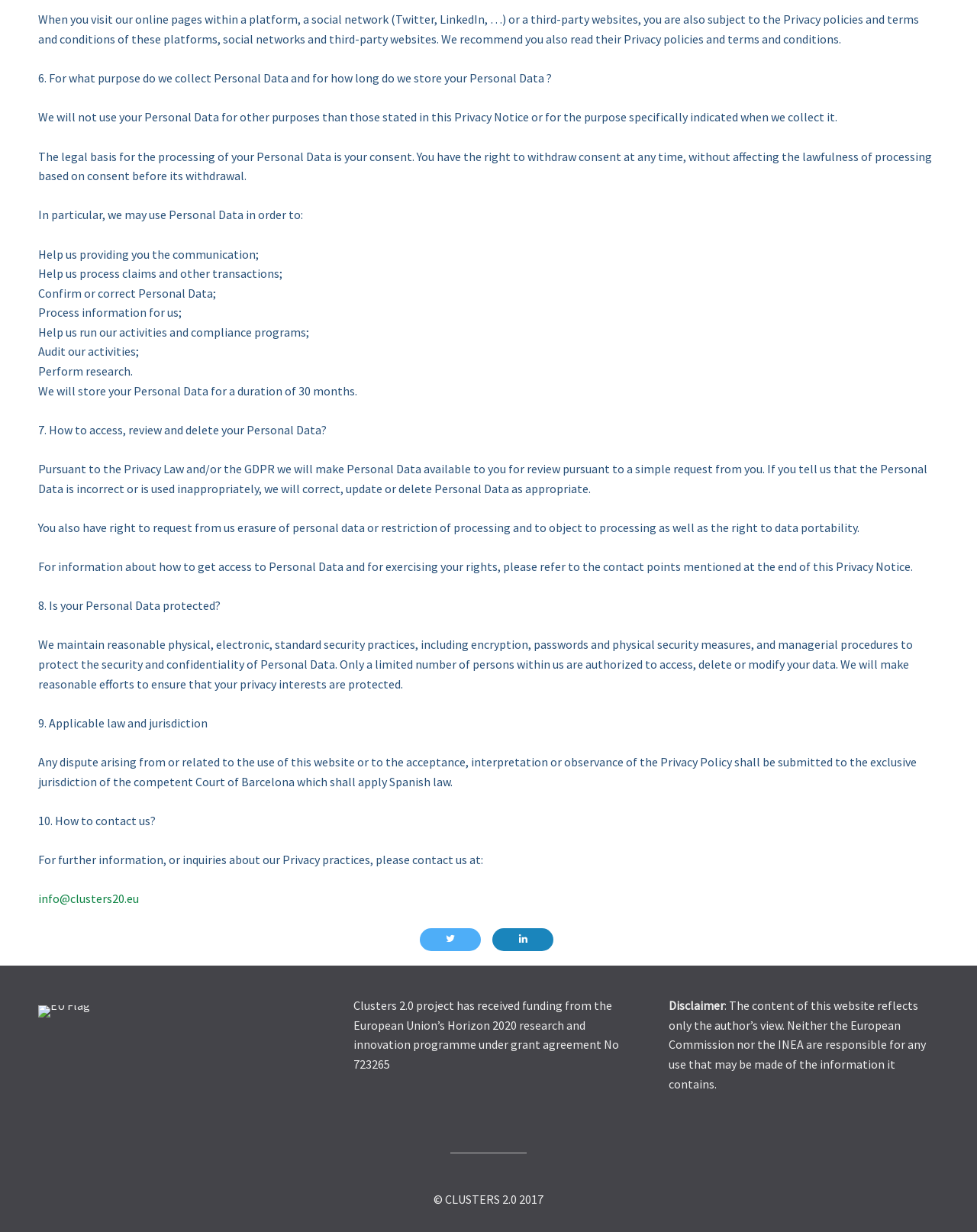What is the jurisdiction for disputes related to this website?
Look at the screenshot and respond with one word or a short phrase.

Barcelona